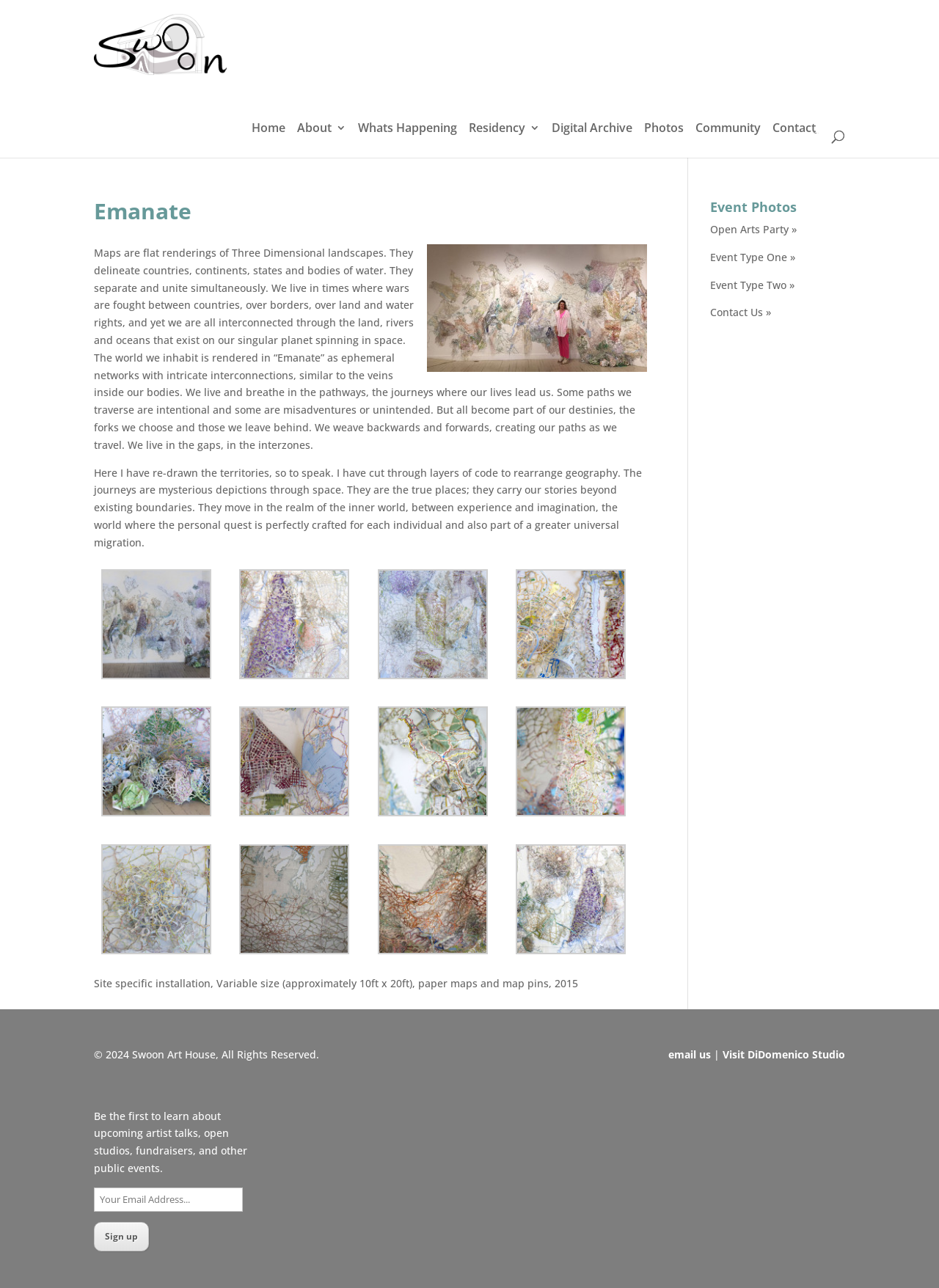Please determine the bounding box coordinates of the section I need to click to accomplish this instruction: "Click on Home".

[0.268, 0.077, 0.304, 0.122]